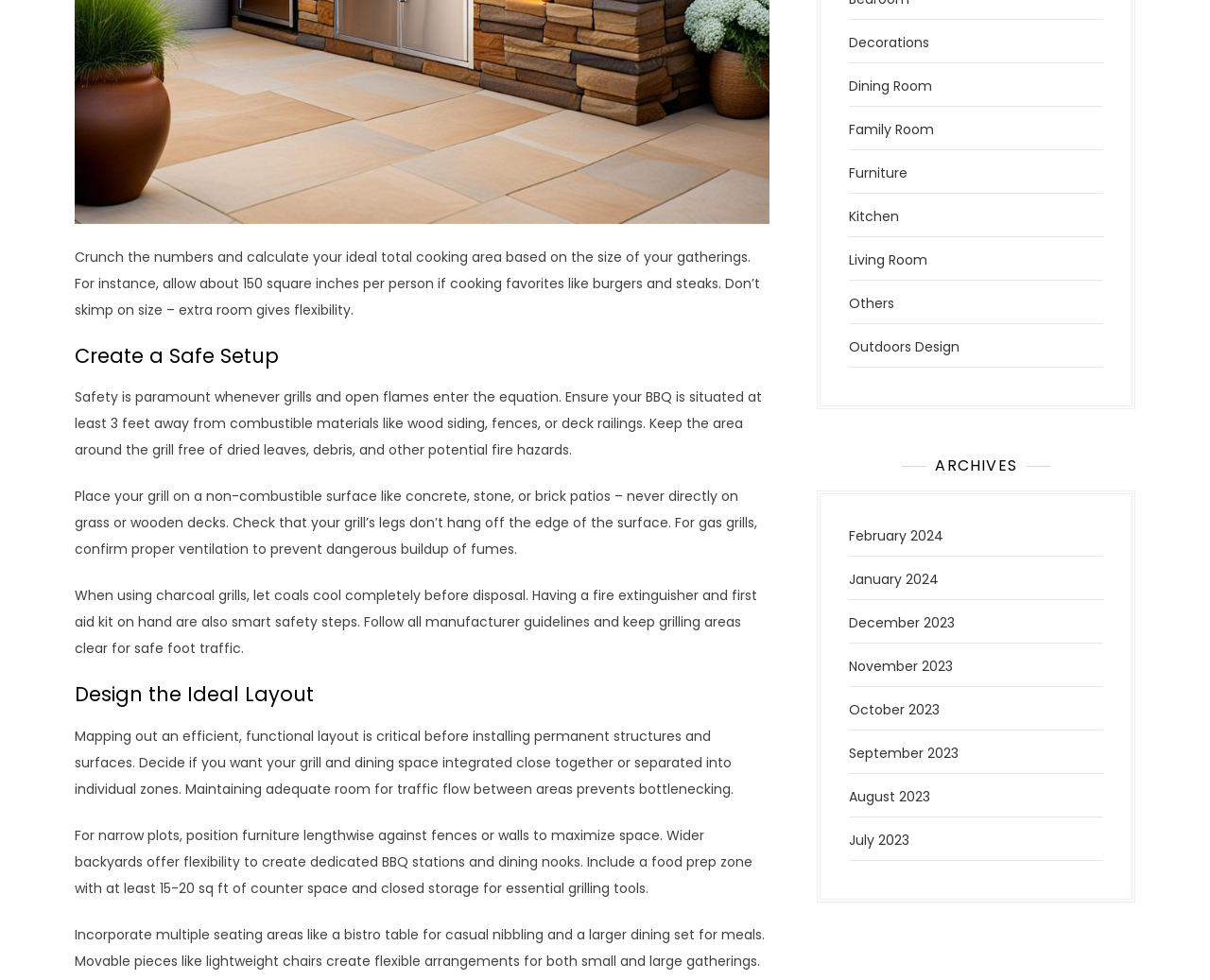Point out the bounding box coordinates of the section to click in order to follow this instruction: "Click on 'Decorations'".

[0.702, 0.033, 0.768, 0.053]